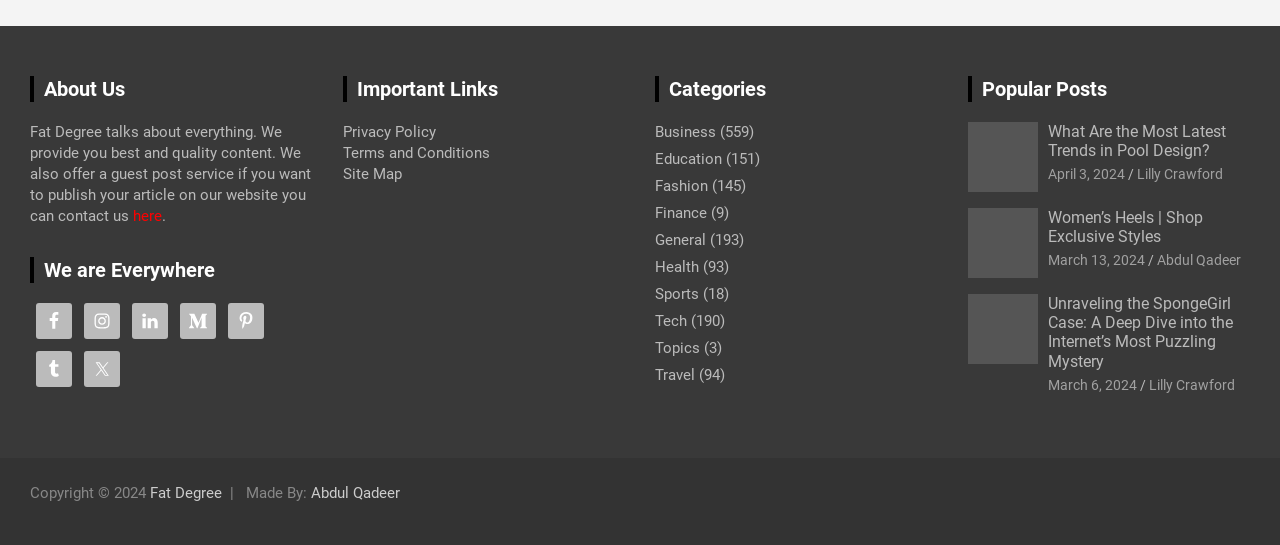Provide a brief response to the question below using one word or phrase:
What is the category with the most posts?

General